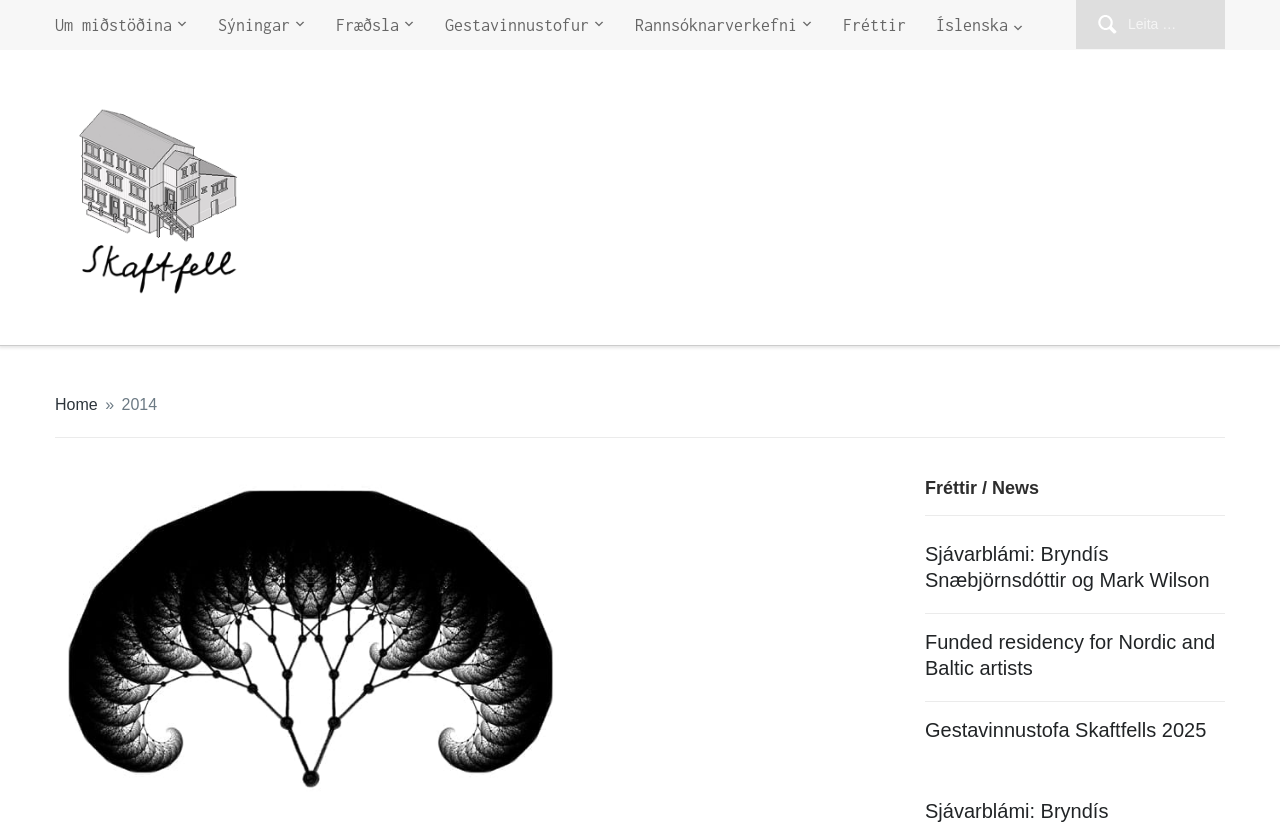Please locate the clickable area by providing the bounding box coordinates to follow this instruction: "Learn about the Columbine Choir".

None